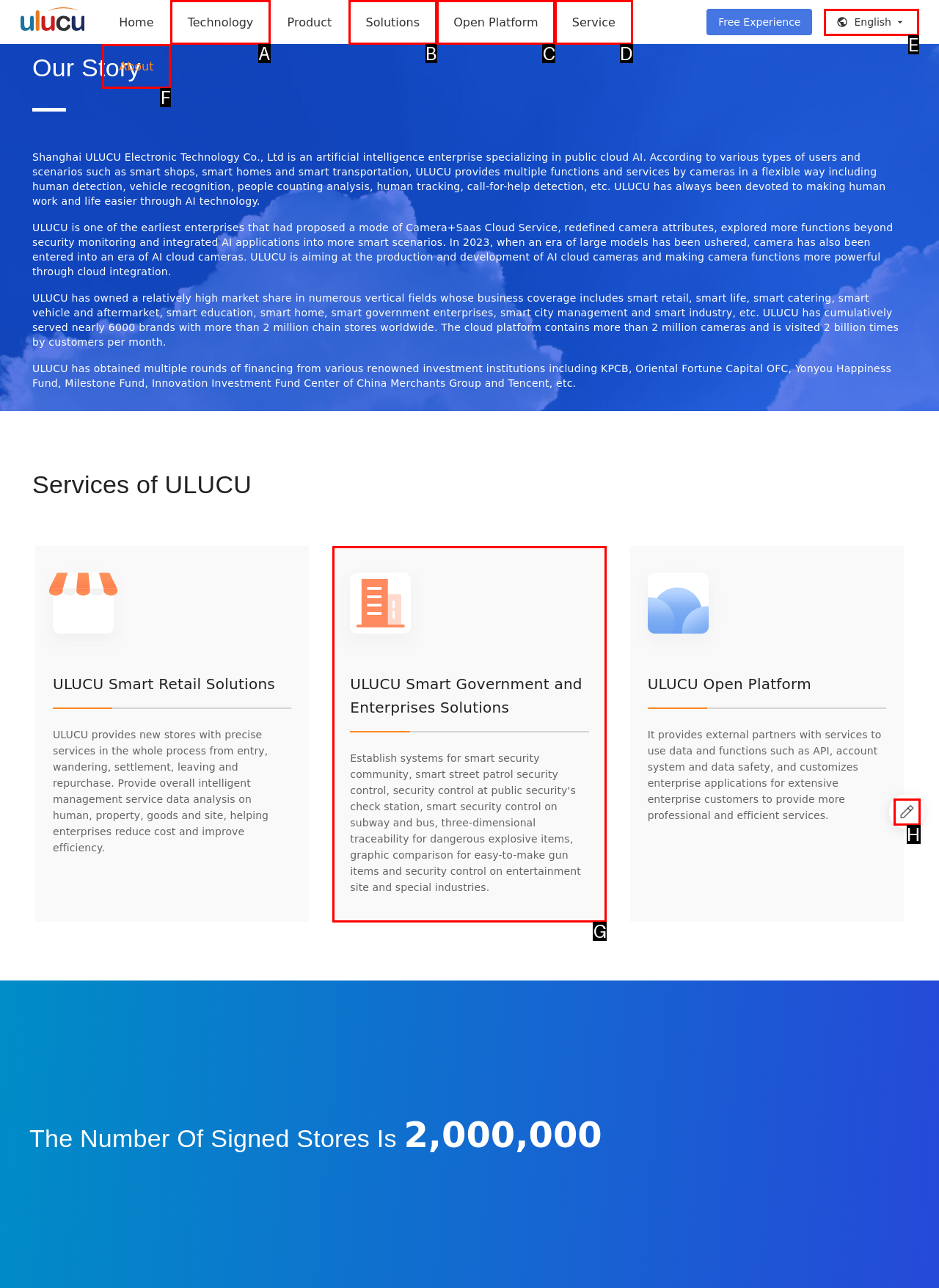Using the element description: Jobs in UAE, select the HTML element that matches best. Answer with the letter of your choice.

None